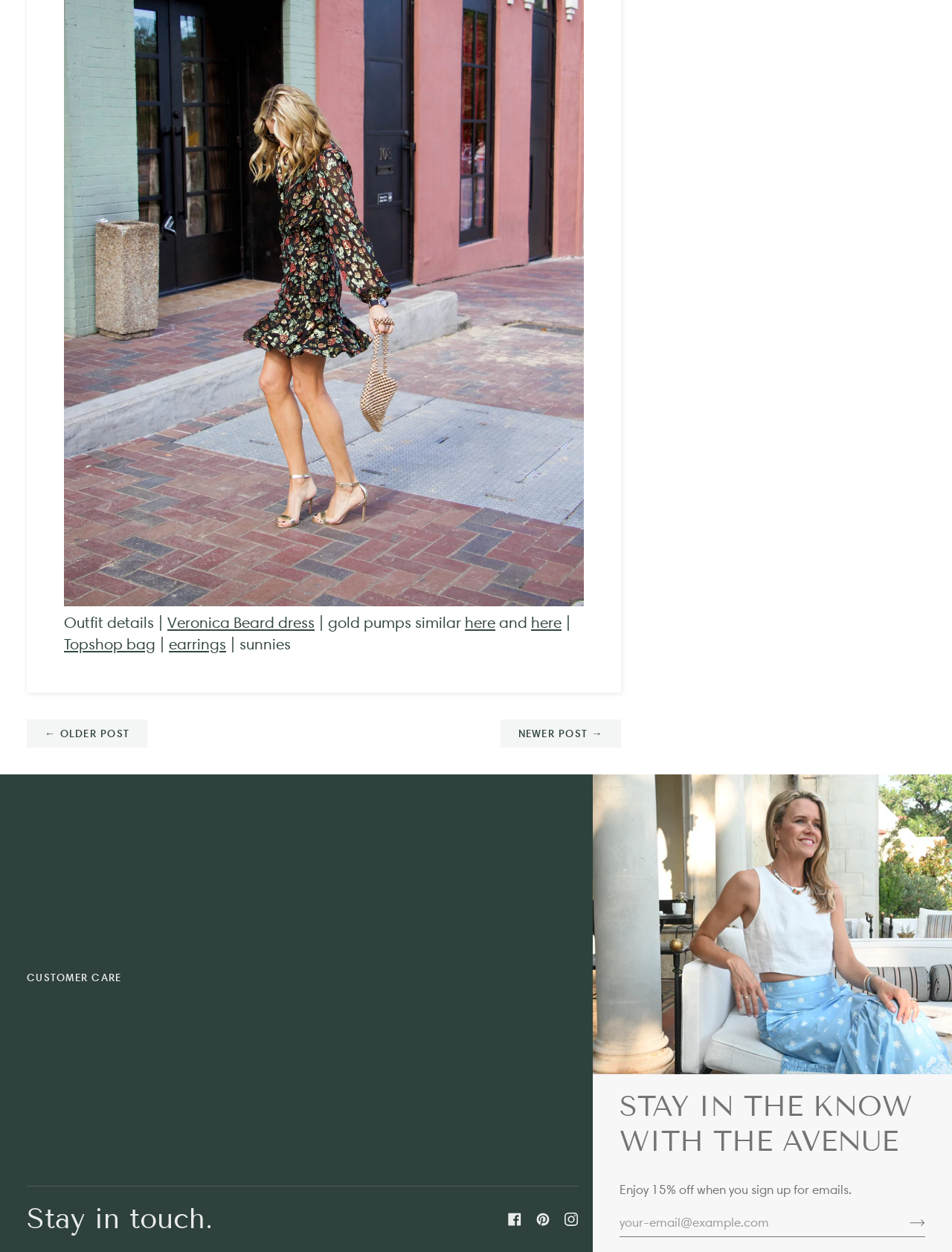Please find the bounding box coordinates of the element's region to be clicked to carry out this instruction: "Click on Join".

[0.93, 0.967, 0.972, 0.986]